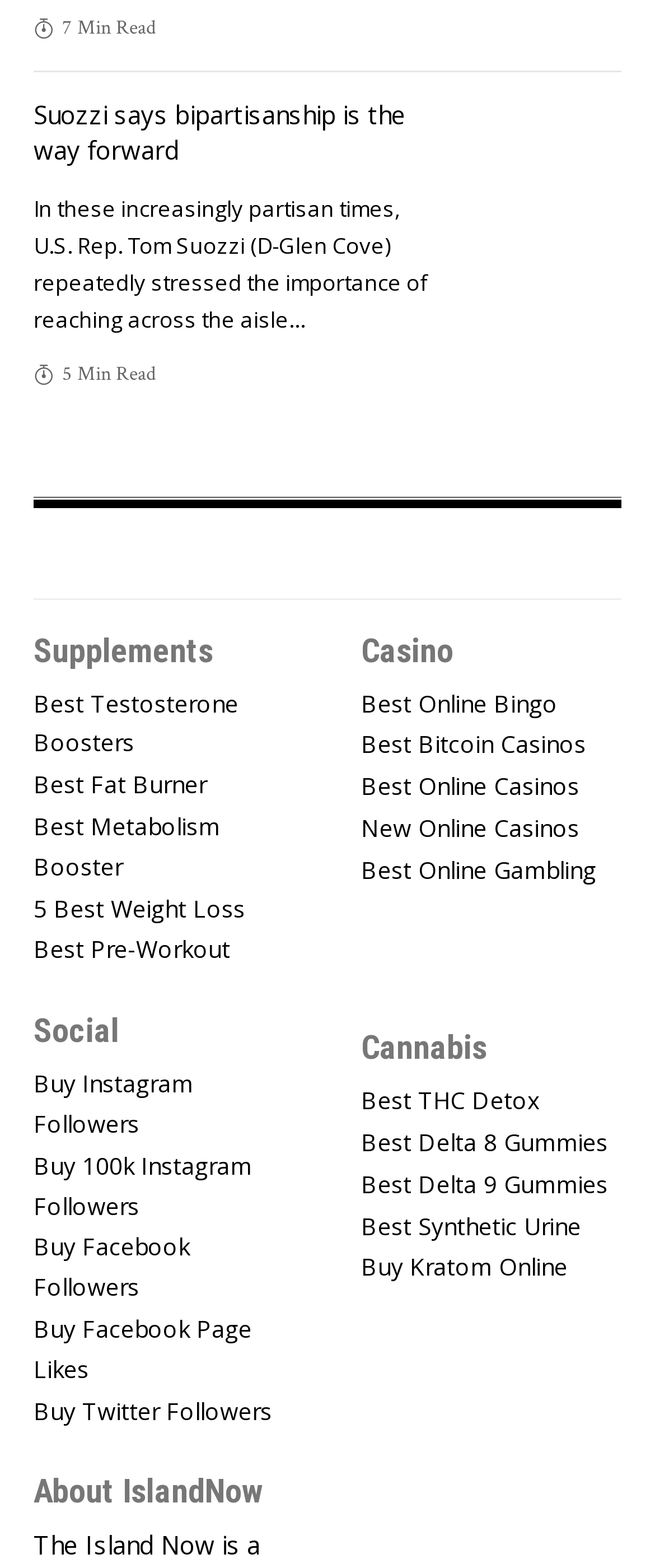Can you identify the bounding box coordinates of the clickable region needed to carry out this instruction: 'Learn about Best Online Bingo'? The coordinates should be four float numbers within the range of 0 to 1, stated as [left, top, right, bottom].

[0.551, 0.436, 0.949, 0.467]